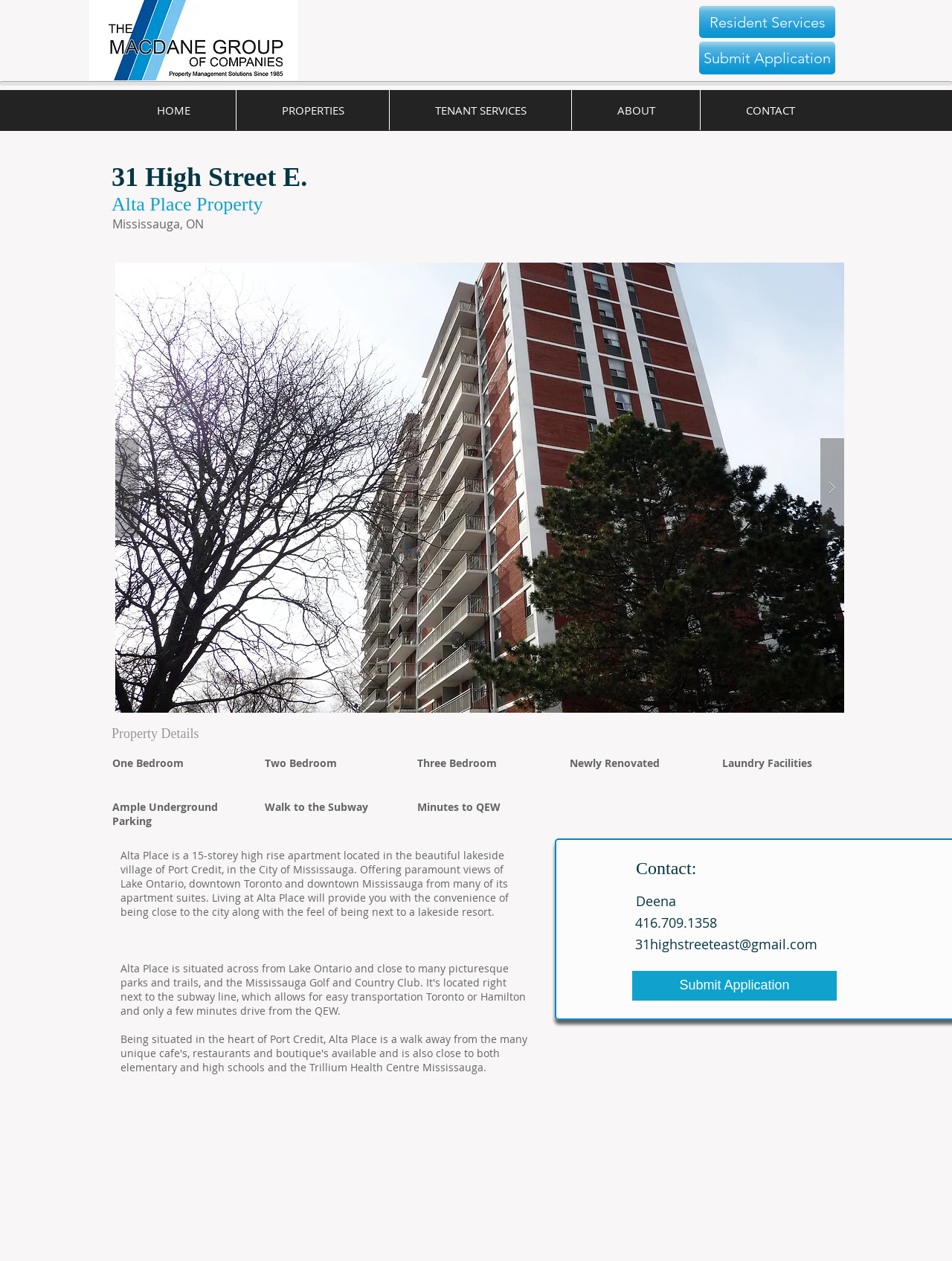Provide the bounding box coordinates of the area you need to click to execute the following instruction: "Contact Deena".

[0.667, 0.742, 0.859, 0.756]